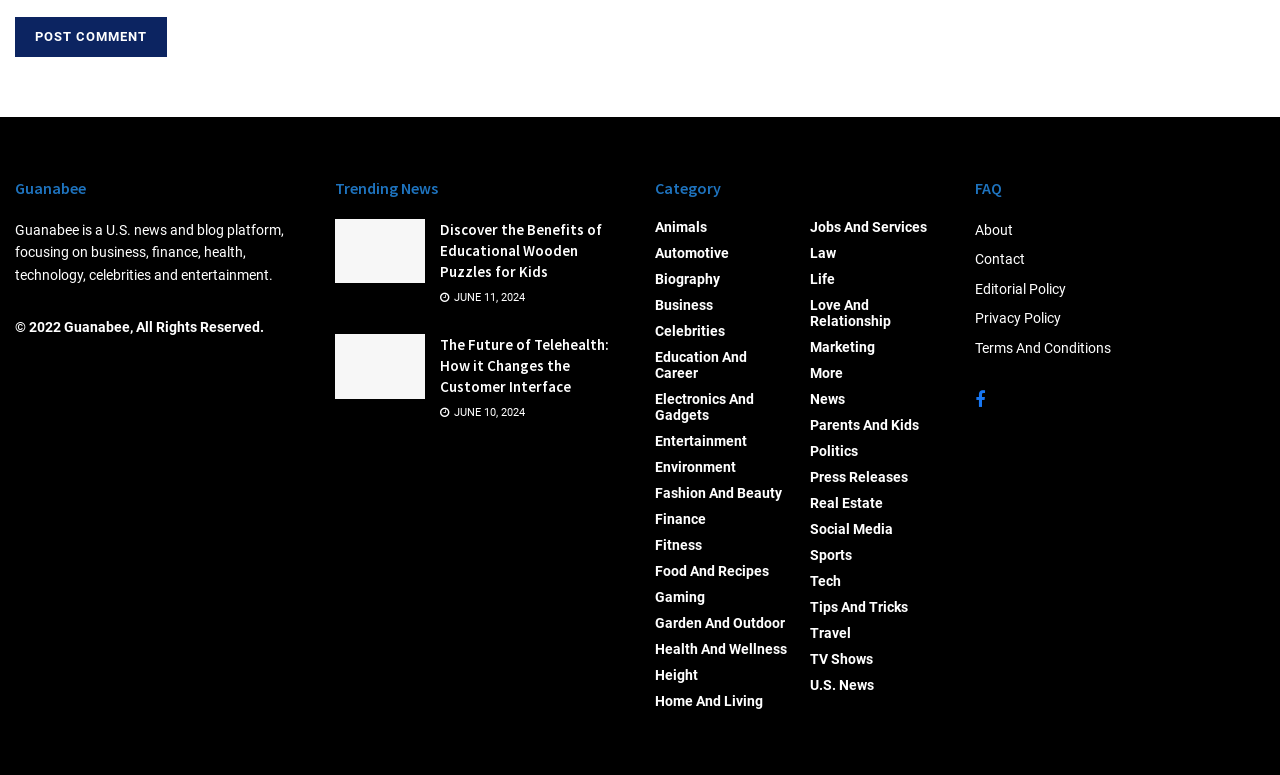Please locate the bounding box coordinates for the element that should be clicked to achieve the following instruction: "View the 'Blog' page". Ensure the coordinates are given as four float numbers between 0 and 1, i.e., [left, top, right, bottom].

None